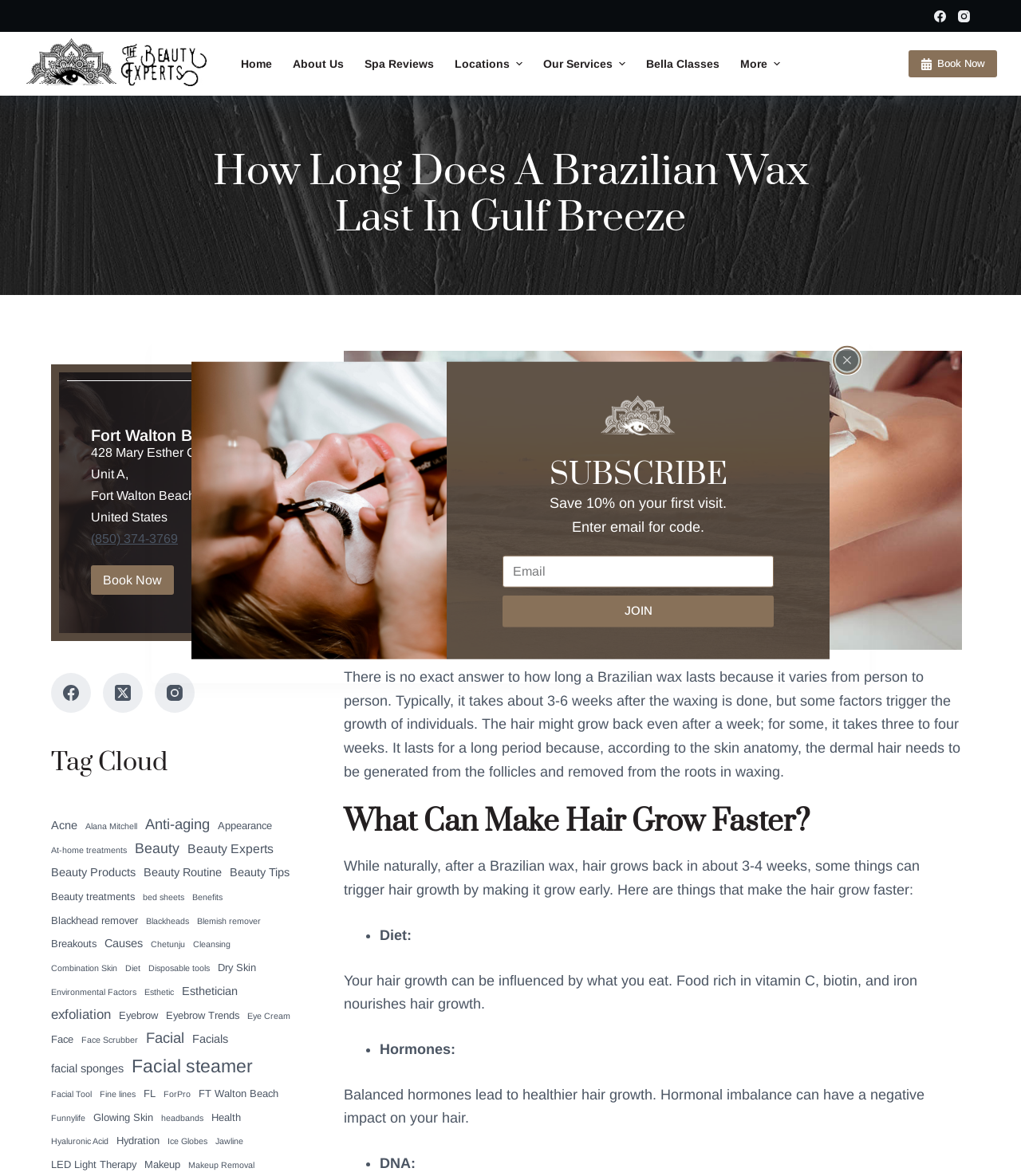How can I book an appointment with the beauty experts?
With the help of the image, please provide a detailed response to the question.

The webpage provides a 'Book Now' link, which allows users to book an appointment with the beauty experts. This link is available in multiple locations on the webpage.